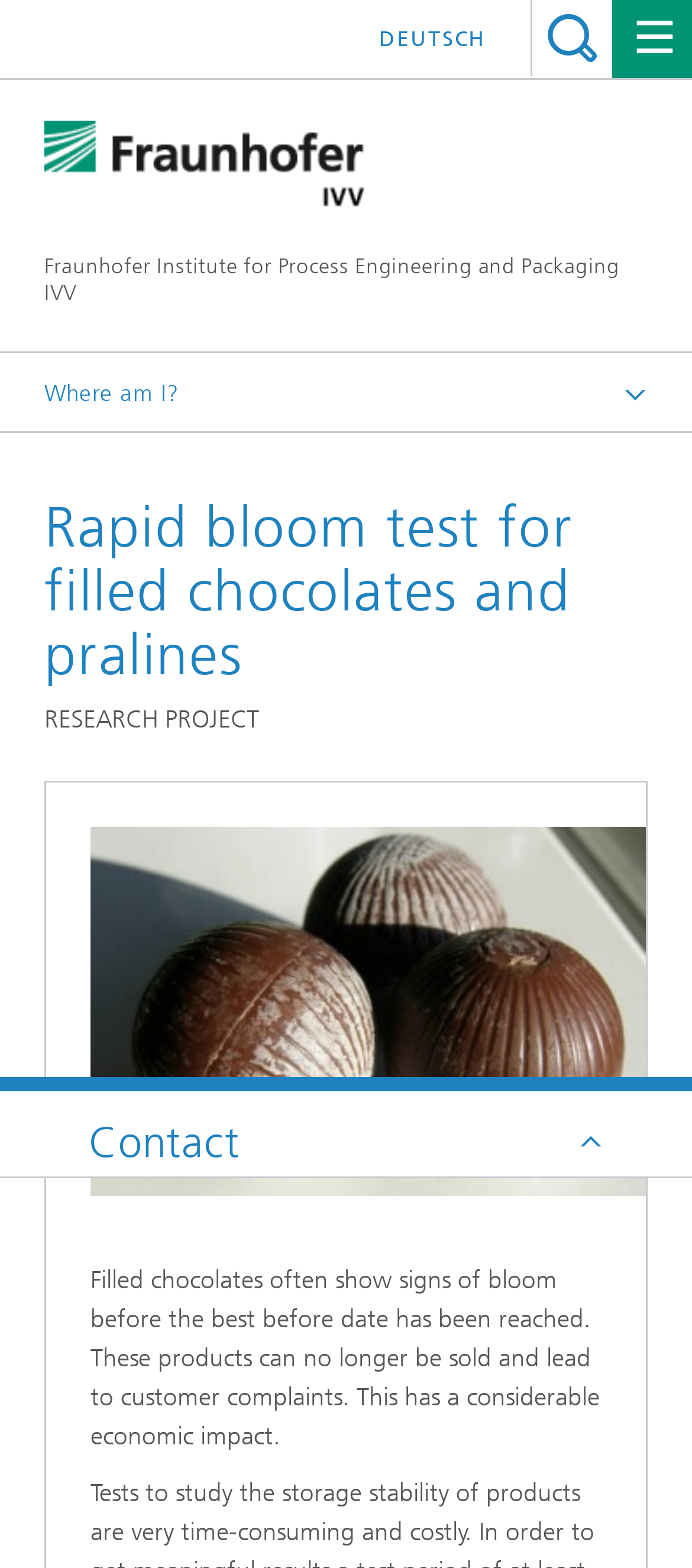Utilize the information from the image to answer the question in detail:
What is the economic impact of bloom on filled chocolates?

According to the webpage, when filled chocolates show signs of bloom before their best before date, they can no longer be sold, leading to customer complaints and a considerable economic impact.